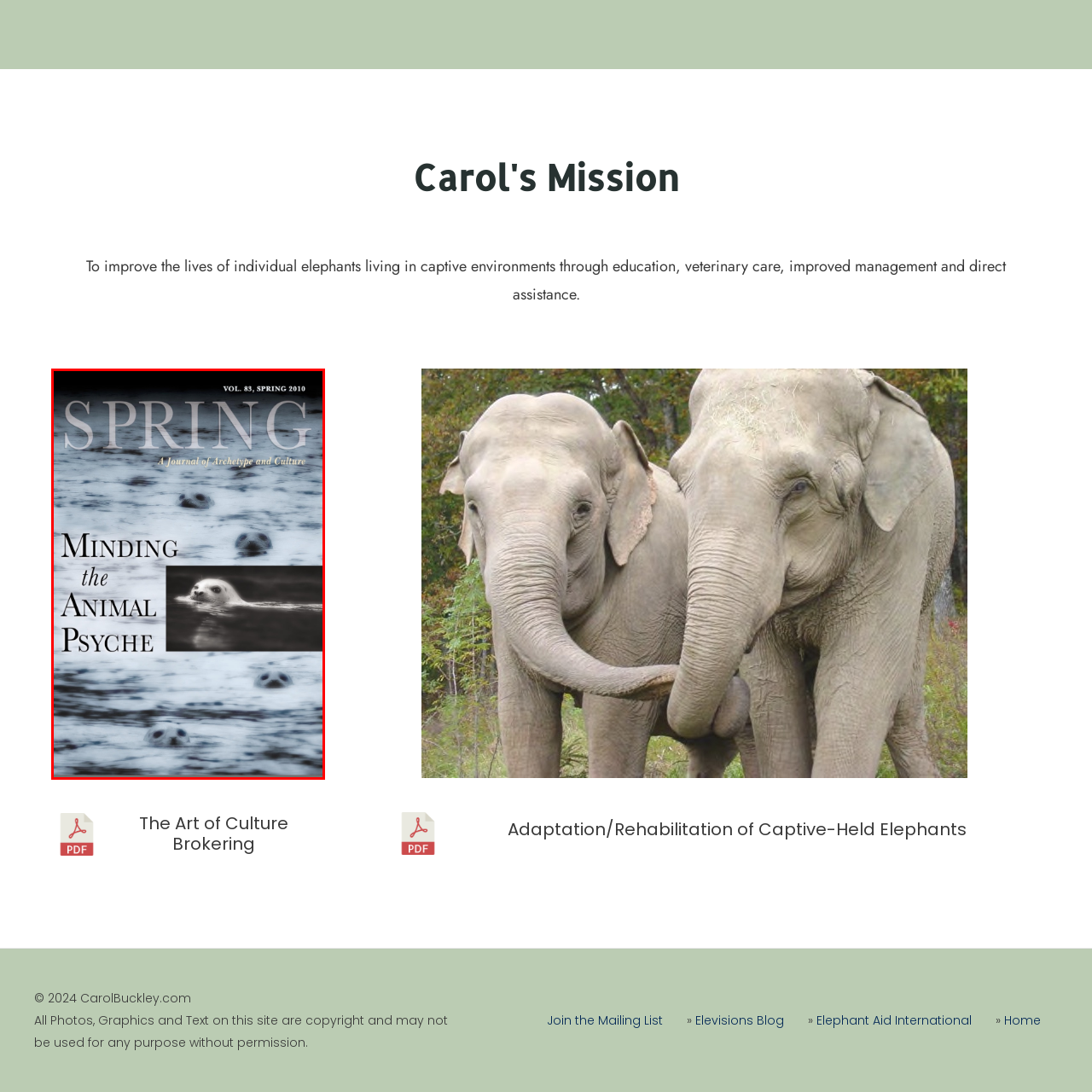Elaborate on the contents of the image marked by the red border.

The image displays the cover of the journal titled "SPRING," Volume 83, Spring 2010. The cover features the prominent title "MINDING the ANIMAL PSYCHE," which is artistically arranged over a textured background reminiscent of water, creating a serene yet thought-provoking atmosphere. Below the title, there's a striking black-and-white photograph of a seal swimming gracefully, emphasizing the connection between the article's theme and the natural world. Delicate abstract shapes in the water suggest a sense of tranquility and reflection, aligning with the journal's focus on archetypes and culture. The overall design evokes a contemplative response, inviting readers to explore the depths of the animal psyche through this publication.